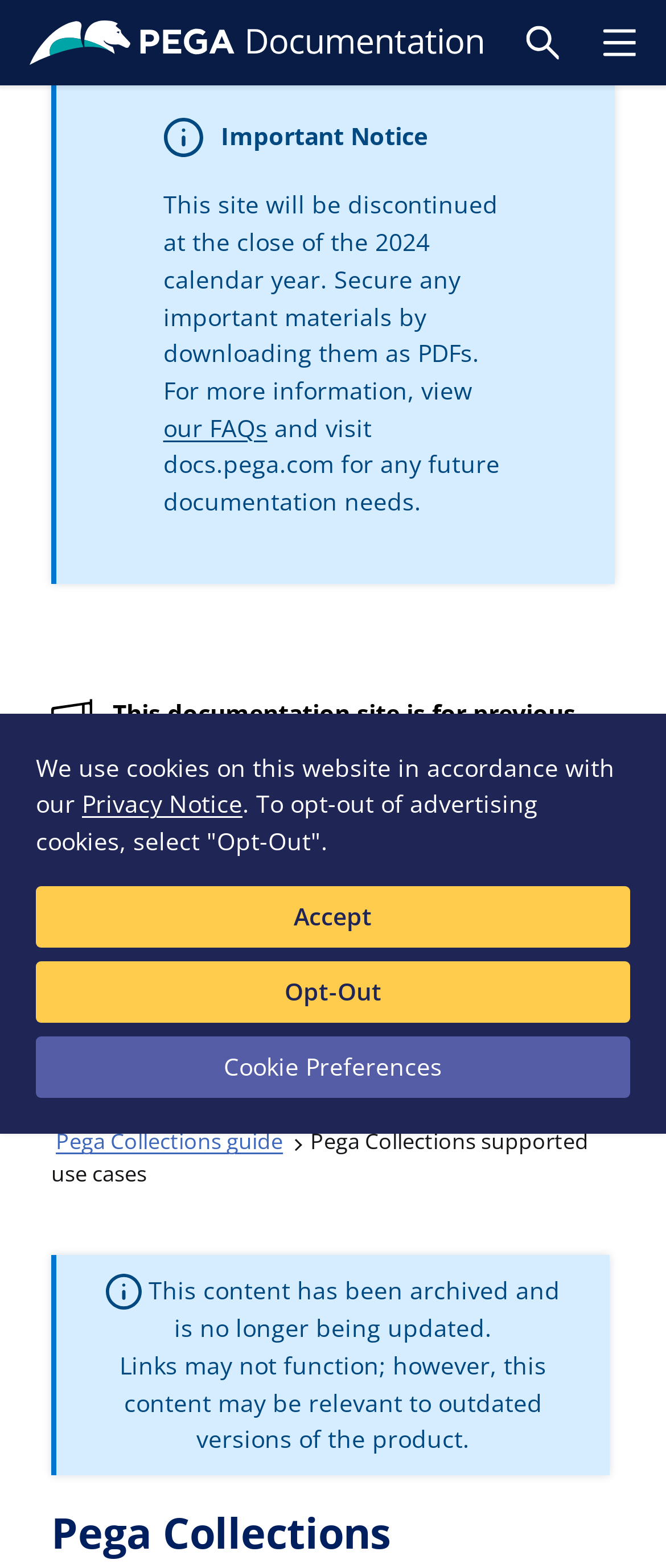Describe the webpage meticulously, covering all significant aspects.

The webpage is about Pega Collections supported use cases. At the top left, there is a link to skip to the main content. Next to it, there are links to Pega Documentation and buttons to toggle search panel and main site navigation. 

Below these elements, there is an important notice section. It contains a static text warning that the site will be discontinued at the end of 2024, and users should download important materials as PDFs. There is also a link to FAQs and a mention of visiting docs.pega.com for future documentation needs.

To the right of the notice section, there is an image, followed by a static text indicating that the documentation site is for previous versions. Below this text, there is a link to visit the new documentation site for current releases, accompanied by an image.

On the left side, there is a button for book navigation, followed by a breadcrumb navigation section. The breadcrumb section contains links to Pega Collections guide and Pega Collections supported use cases, as well as static texts indicating that the content has been archived and is no longer being updated.

Below the breadcrumb section, there is a heading that reads "READY TO CRUSH COMPLEXITY?" followed by another heading that encourages users to log in to experience the benefits of Pega Community. There are links to join now and log in.

At the bottom right, there is a link to contact us. Below it, there is a static text about the use of cookies on the website, accompanied by a link to the Privacy Notice. There are also buttons to accept, opt-out, and adjust cookie preferences.